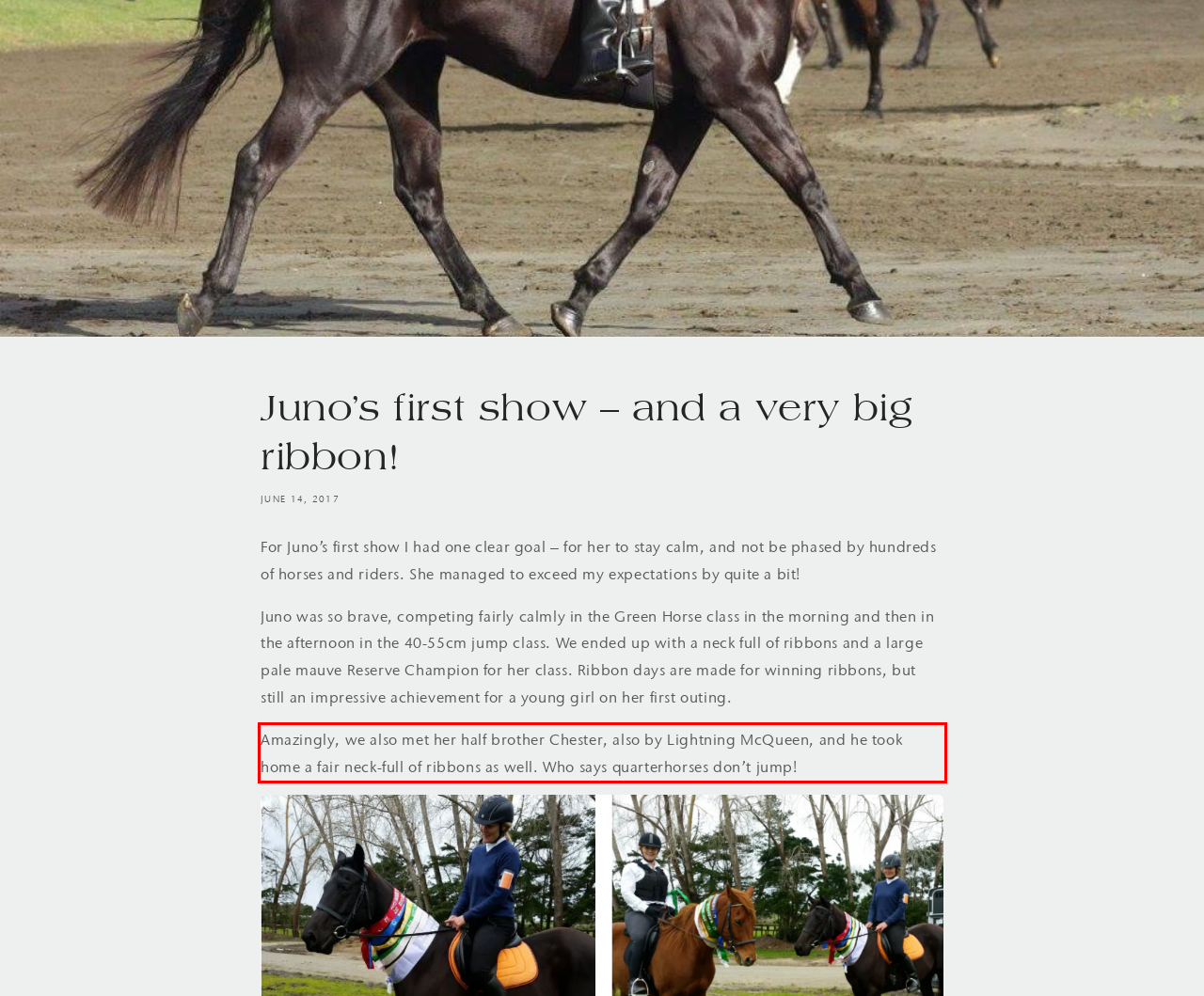The screenshot provided shows a webpage with a red bounding box. Apply OCR to the text within this red bounding box and provide the extracted content.

Amazingly, we also met her half brother Chester, also by Lightning McQueen, and he took home a fair neck-full of ribbons as well. Who says quarterhorses don’t jump!